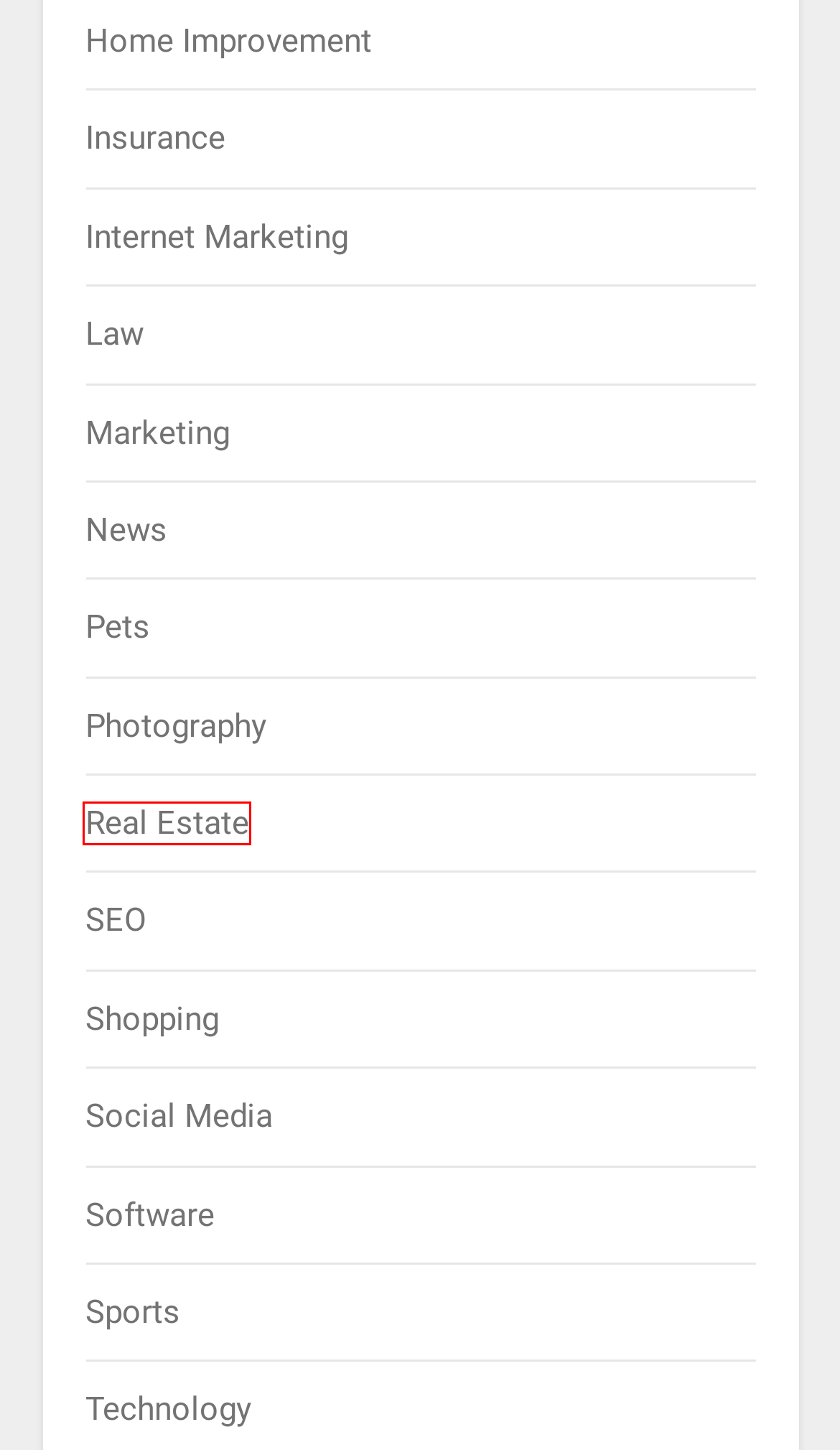You are given a screenshot of a webpage within which there is a red rectangle bounding box. Please choose the best webpage description that matches the new webpage after clicking the selected element in the bounding box. Here are the options:
A. Real Estate – Tech Zone
B. Photography – Tech Zone
C. Marketing – Tech Zone
D. Pets – Tech Zone
E. Insurance – Tech Zone
F. News – Tech Zone
G. Software – Tech Zone
H. Shopping – Tech Zone

A